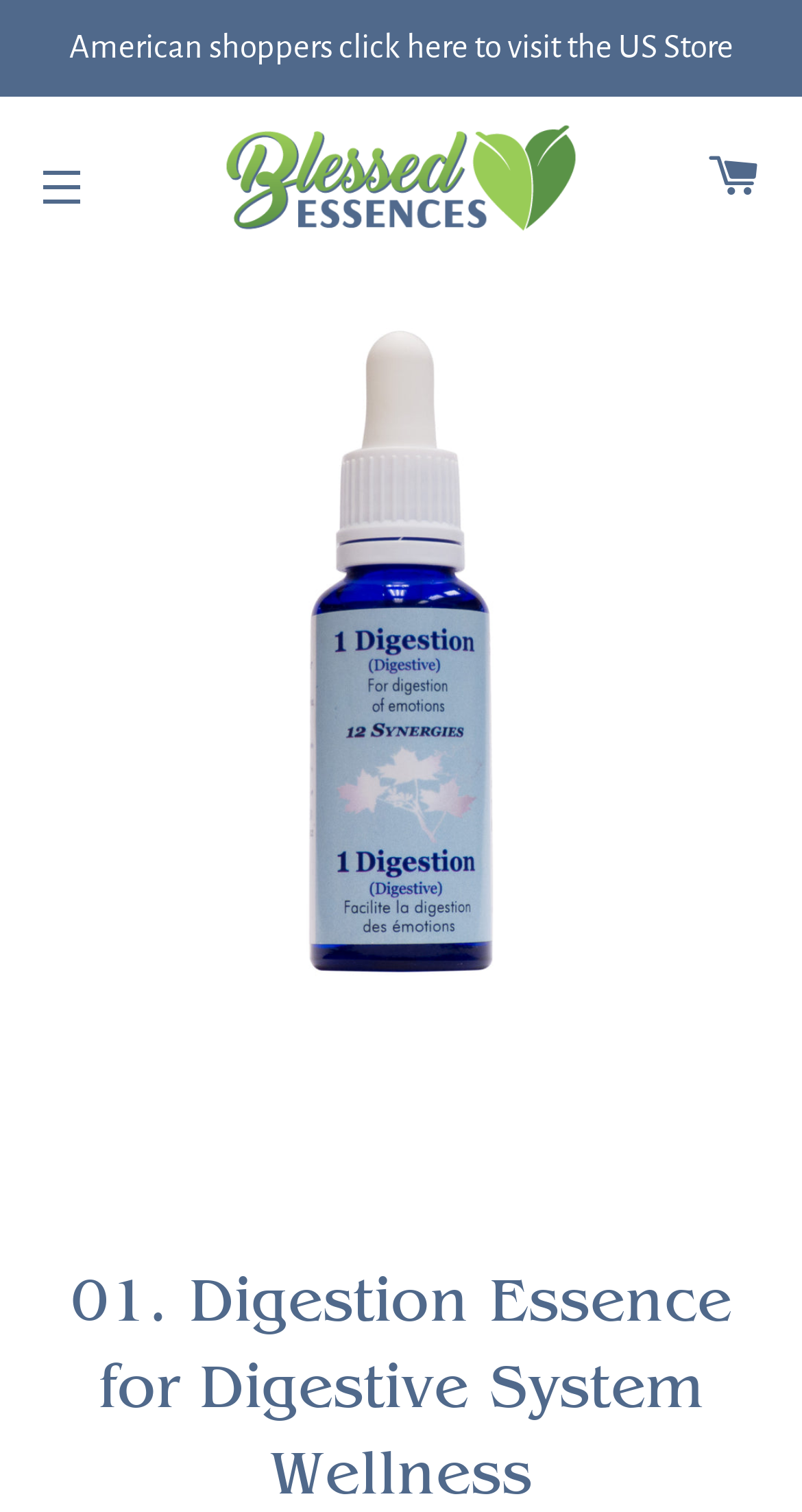What is the purpose of the button with the text 'SITE NAVIGATION'?
Answer the question with a single word or phrase, referring to the image.

To open the navigation drawer